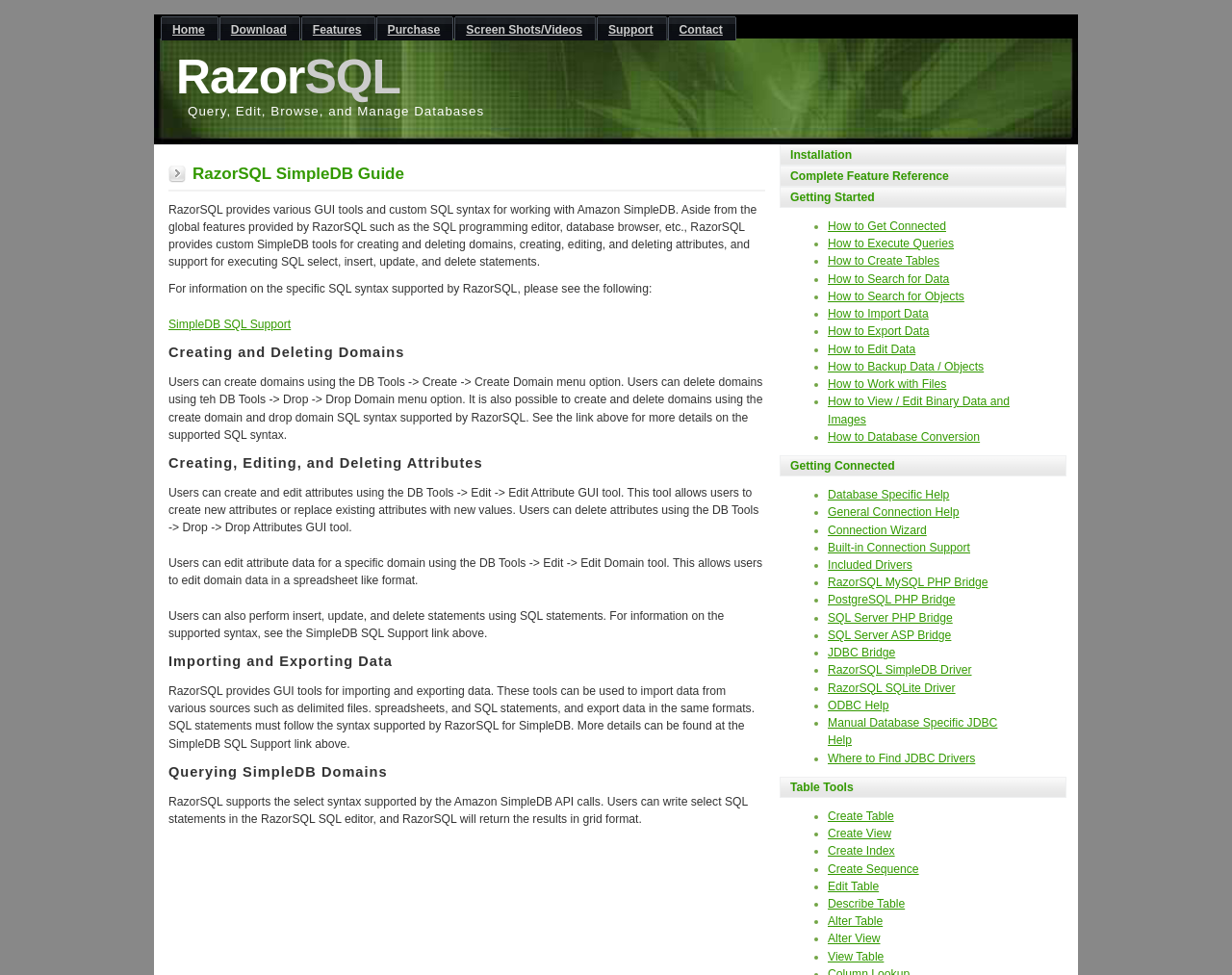What is RazorSQL used for?
From the image, respond with a single word or phrase.

Working with SimpleDB